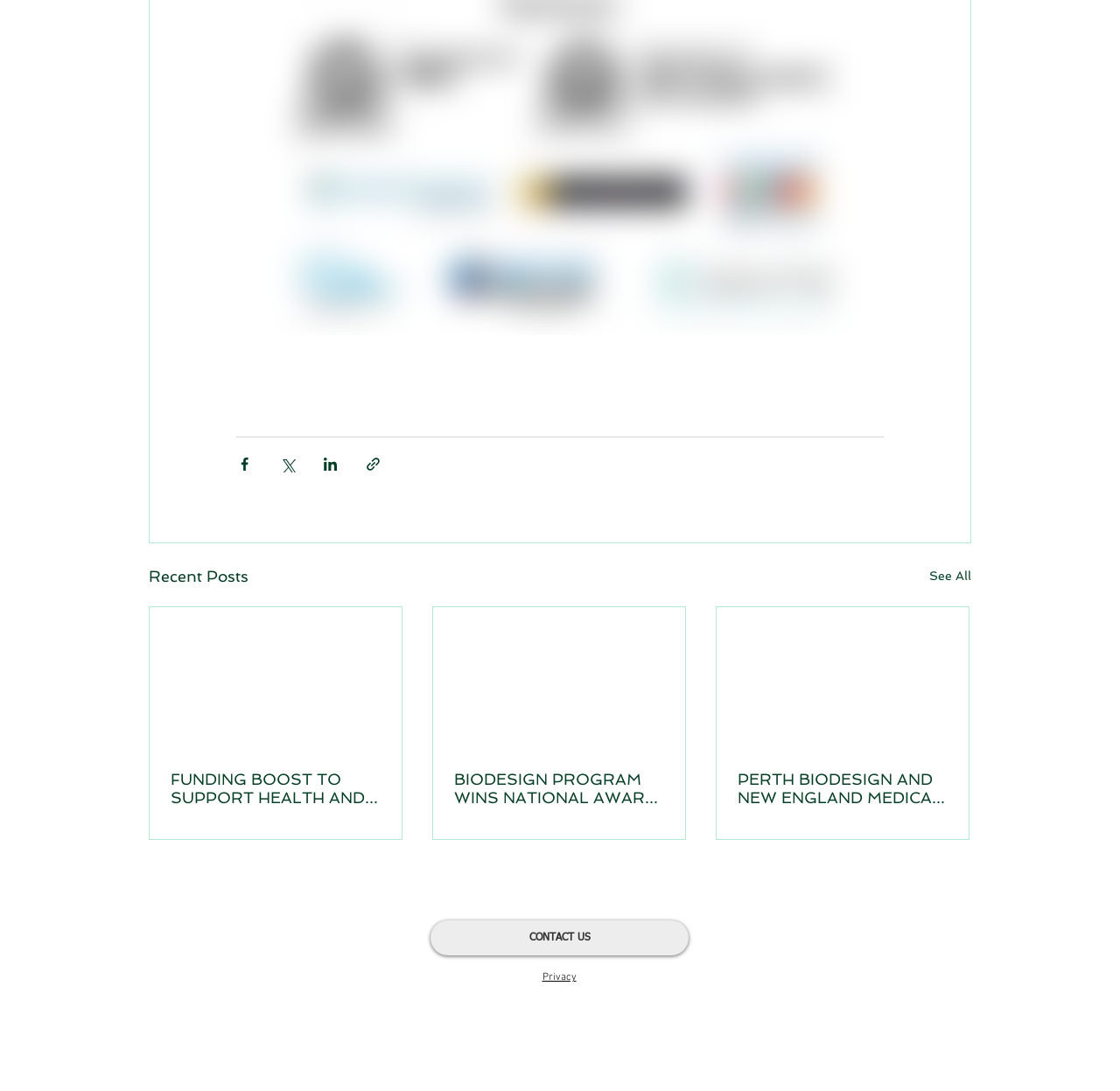What is the title of the first article?
We need a detailed and exhaustive answer to the question. Please elaborate.

I looked at the article sections and found that the first article has a link with the text 'FUNDING BOOST TO SUPPORT HEALTH AND MEDICAL LIFE SCIENCES TRAINING', which is the title of the article.